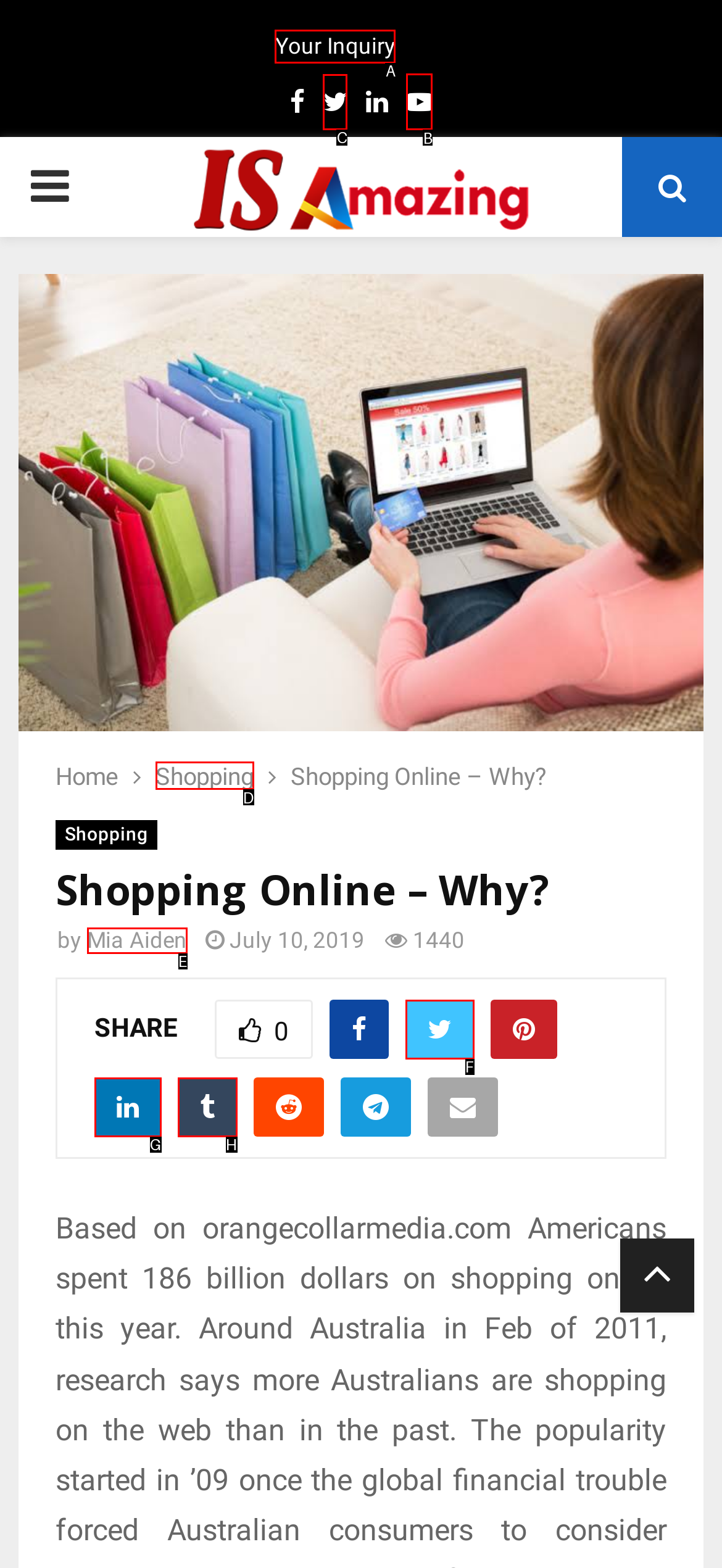Determine which HTML element should be clicked for this task: View Youtube channel
Provide the option's letter from the available choices.

B